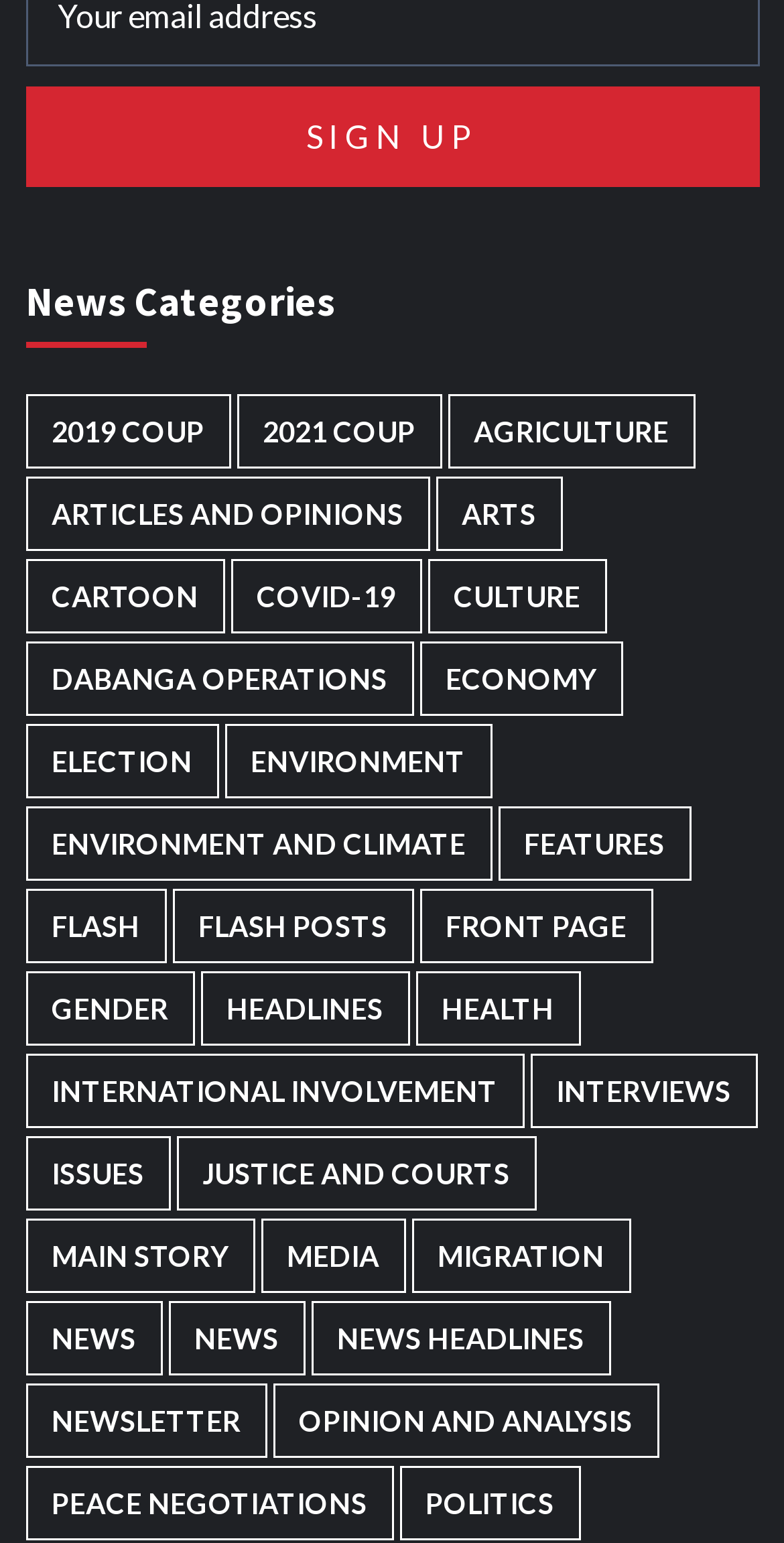Please respond in a single word or phrase: 
How many categories are there in total?

43